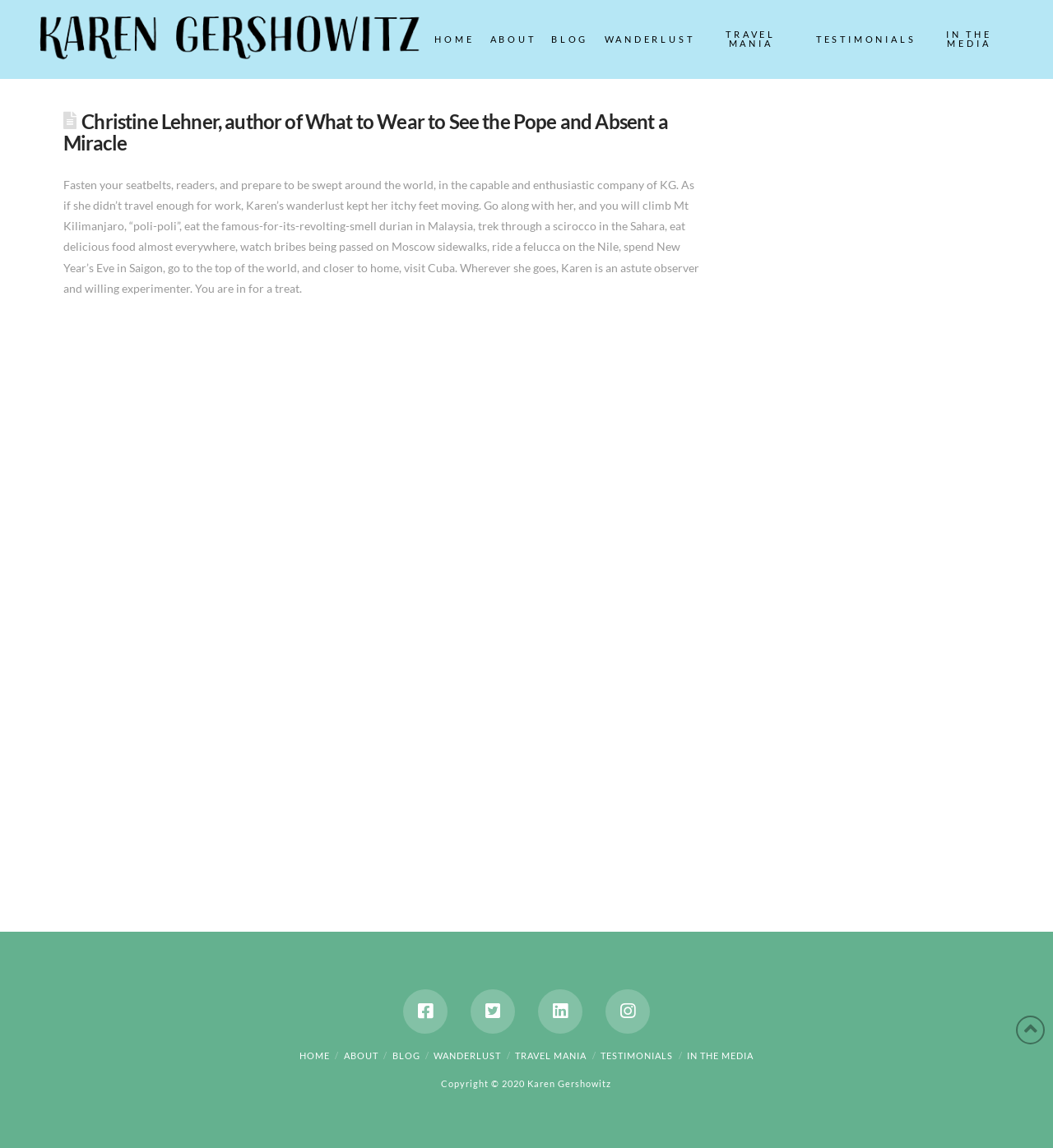Please provide a brief answer to the question using only one word or phrase: 
What is the name of the fruit mentioned on the webpage?

Durian